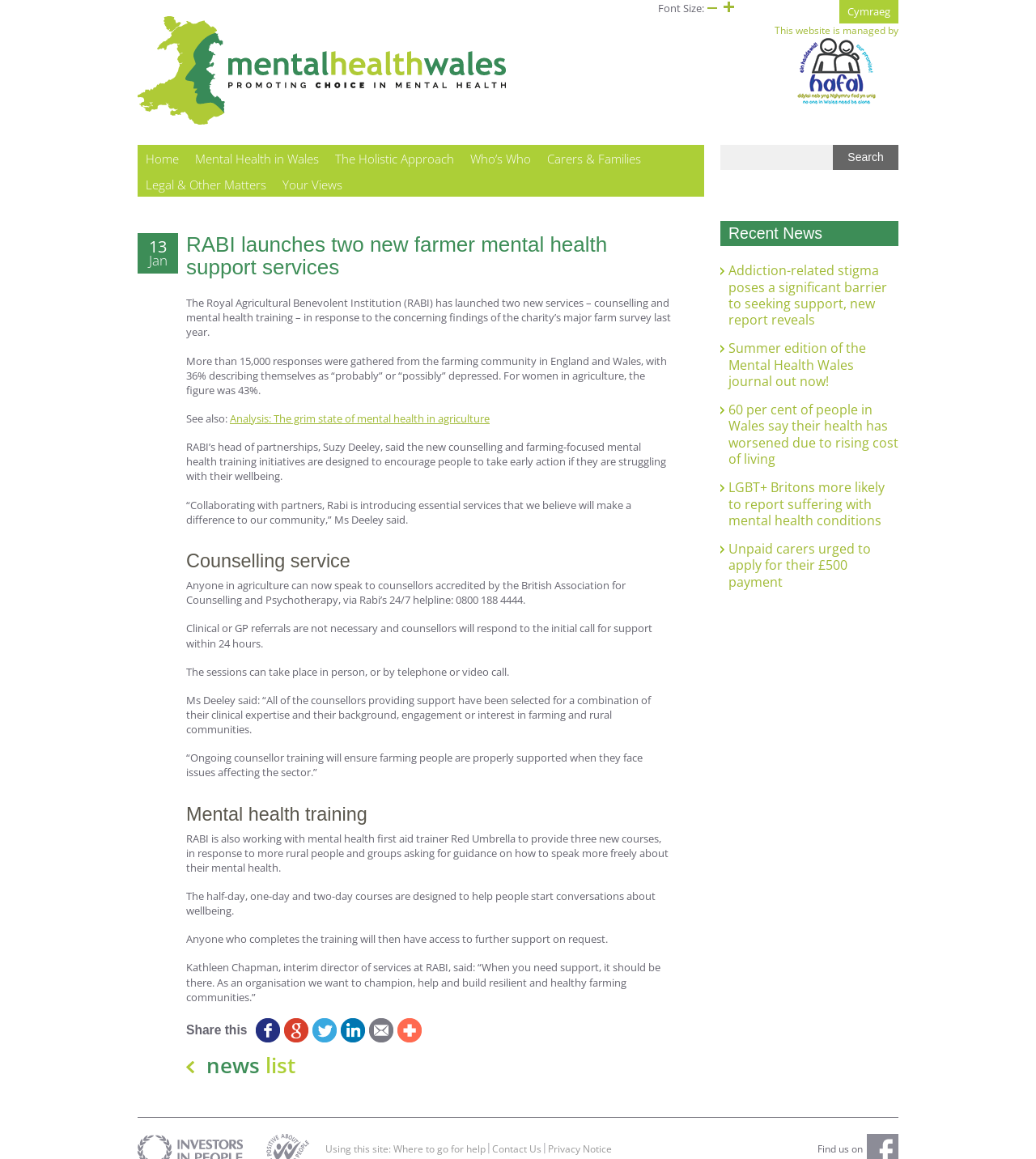Determine the bounding box coordinates of the clickable region to execute the instruction: "Click the 'Counselling service' heading". The coordinates should be four float numbers between 0 and 1, denoted as [left, top, right, bottom].

[0.18, 0.476, 0.648, 0.494]